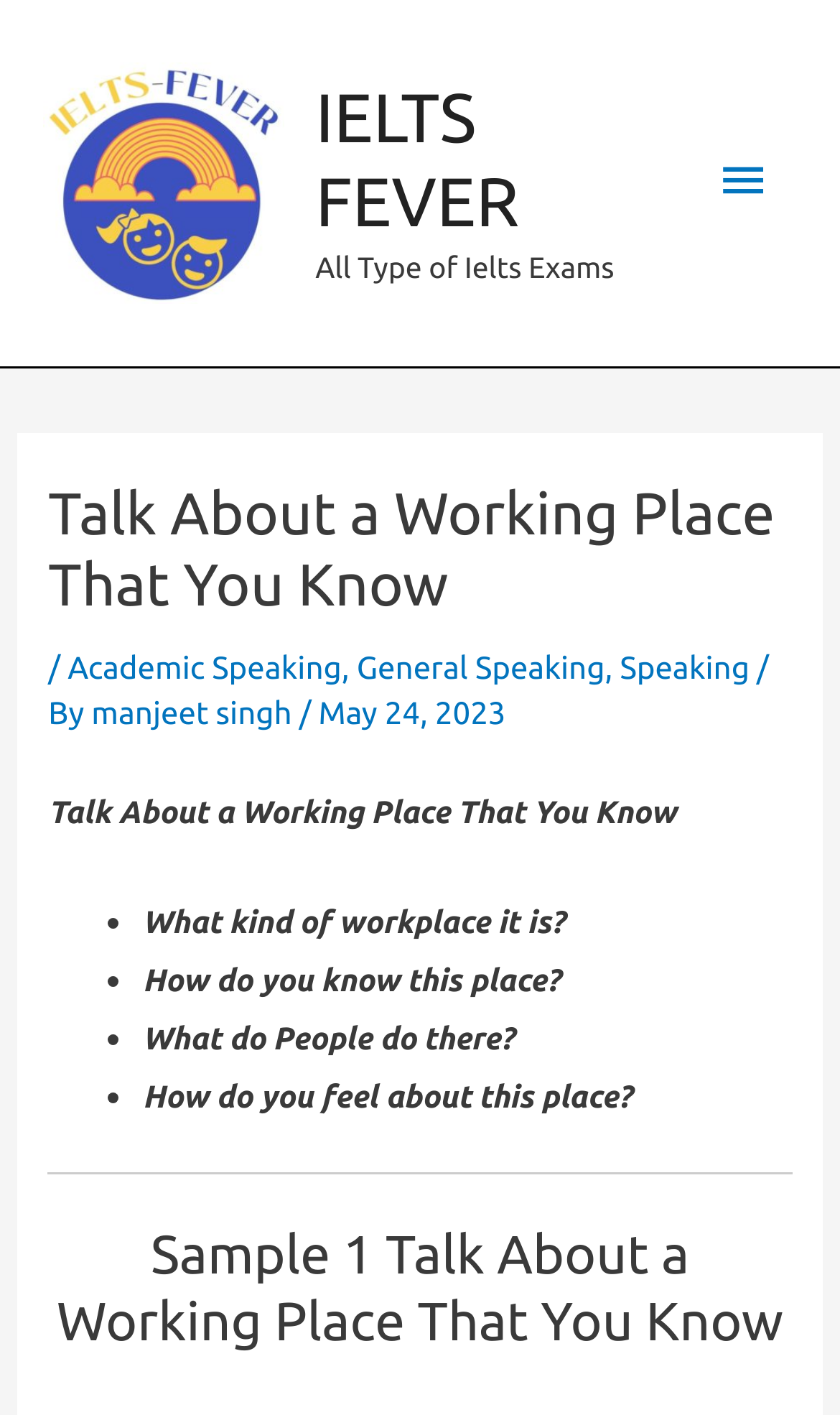What is the topic of the sample talk on the webpage?
Based on the visual information, provide a detailed and comprehensive answer.

The webpage provides a sample talk on the topic 'Talk About a Working Place That You Know' which is a common topic in IELTS speaking exams.